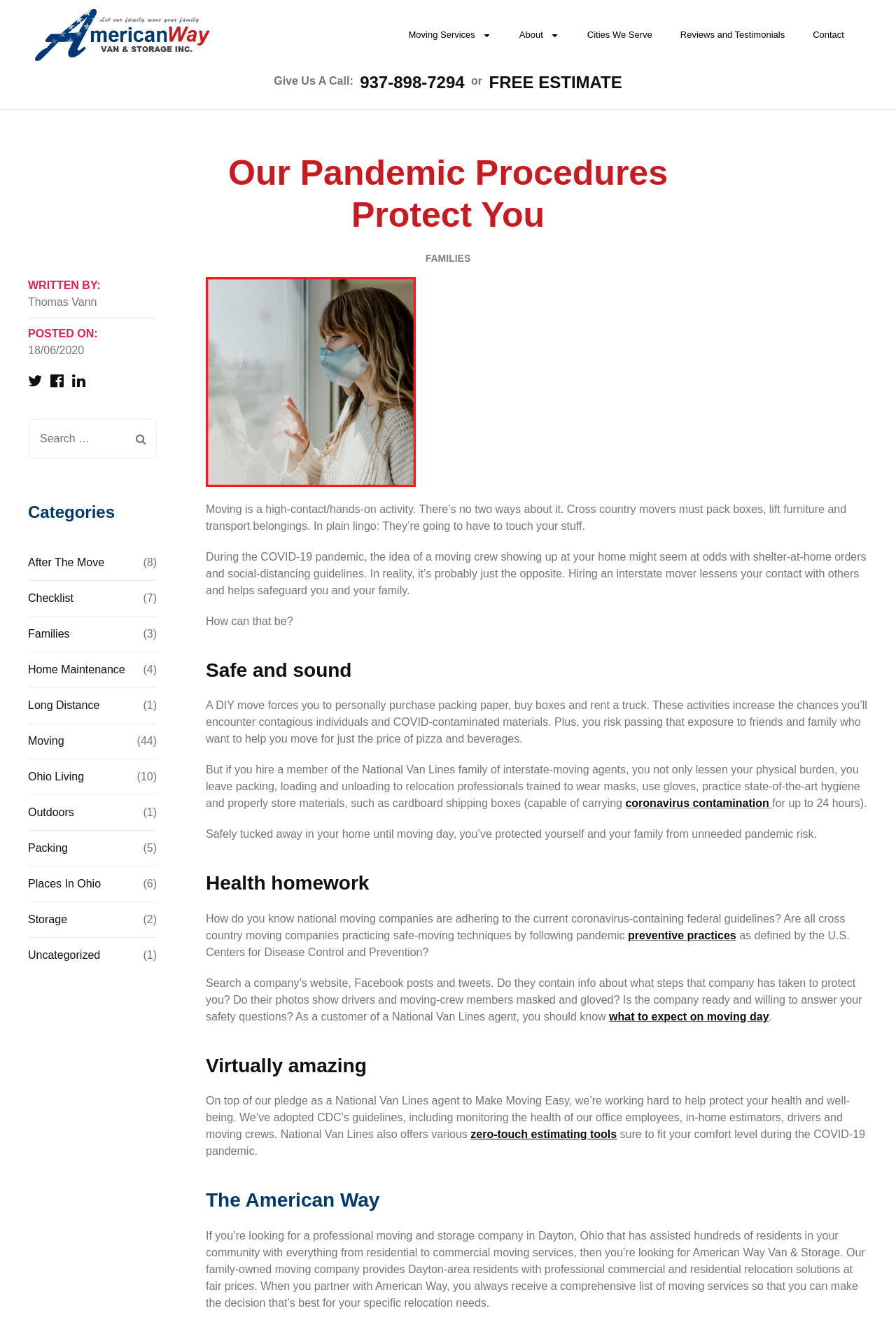Create a detailed description of the webpage's content and layout.

This webpage is about American Way Van & Storage, a moving and storage company in Dayton, Ohio. At the top, there is a navigation menu with links to "Moving Services", "About", "Cities We Serve", "Reviews and Testimonials", and "Contact". Below the menu, there is a call-to-action section with a phone number and a link to request a free estimate.

The main content of the page is an article titled "Our Pandemic Procedures Protect You". The article discusses the importance of safety during the COVID-19 pandemic, especially when it comes to moving. It explains how hiring a professional moving company can reduce the risk of exposure to the virus, and how American Way Van & Storage is taking steps to protect its customers and employees.

The article is divided into several sections, including "Safe and sound", "Health homework", "Virtually amazing", and "The American Way". Each section provides information on how the company is adapting to the pandemic, such as implementing CDC guidelines, offering zero-touch estimating tools, and providing comprehensive moving services.

On the right-hand side of the page, there is a sidebar with links to various categories, including "After The Move", "Checklist", "Families", and "Moving". Each category has a number of articles associated with it. There is also a search bar at the top of the sidebar.

At the bottom of the page, there is a section with links to social media platforms and a search box.